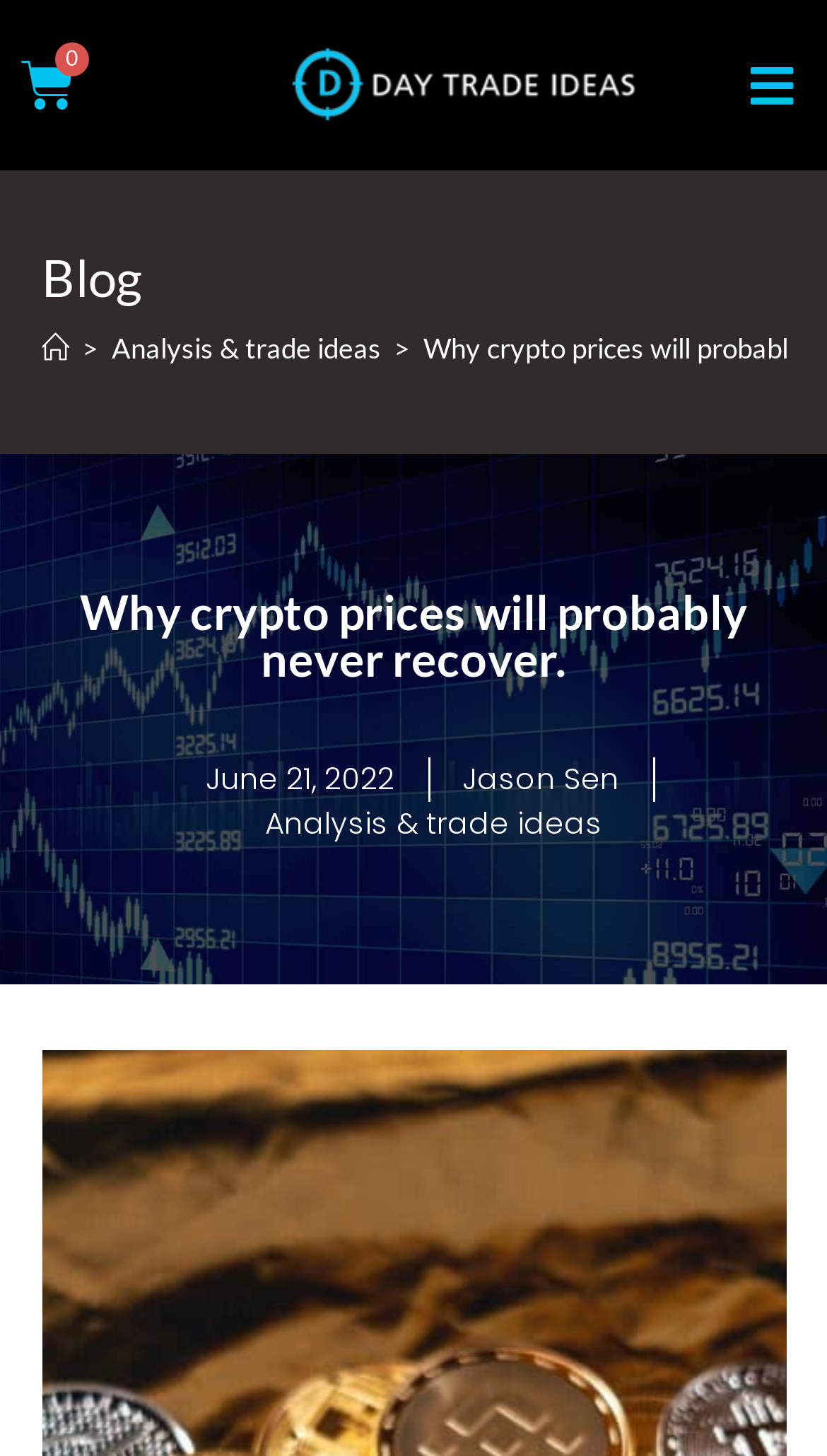Predict the bounding box coordinates of the UI element that matches this description: "Home". The coordinates should be in the format [left, top, right, bottom] with each value between 0 and 1.

[0.05, 0.227, 0.083, 0.25]